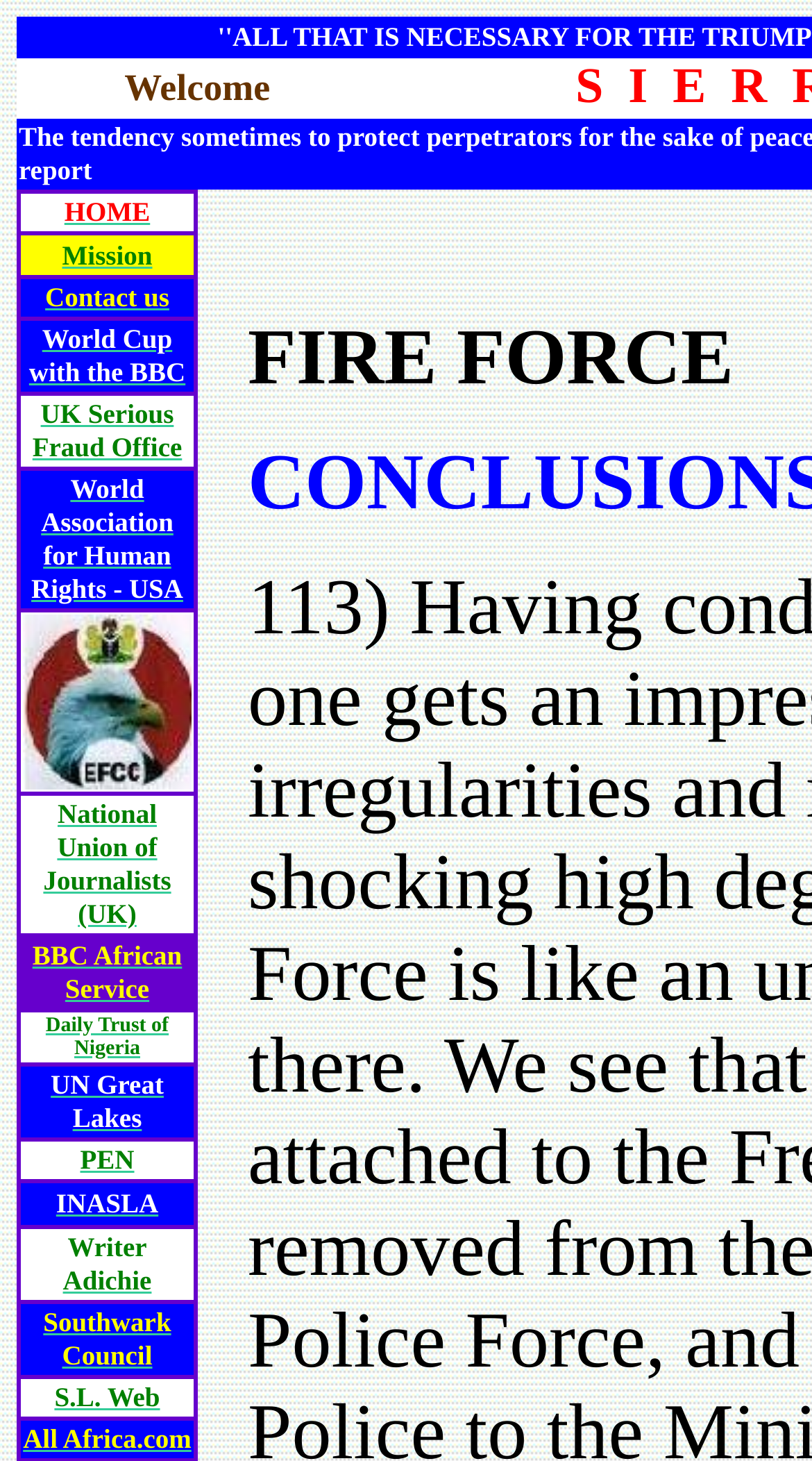Locate the bounding box coordinates of the element's region that should be clicked to carry out the following instruction: "Contact us". The coordinates need to be four float numbers between 0 and 1, i.e., [left, top, right, bottom].

[0.056, 0.191, 0.208, 0.215]